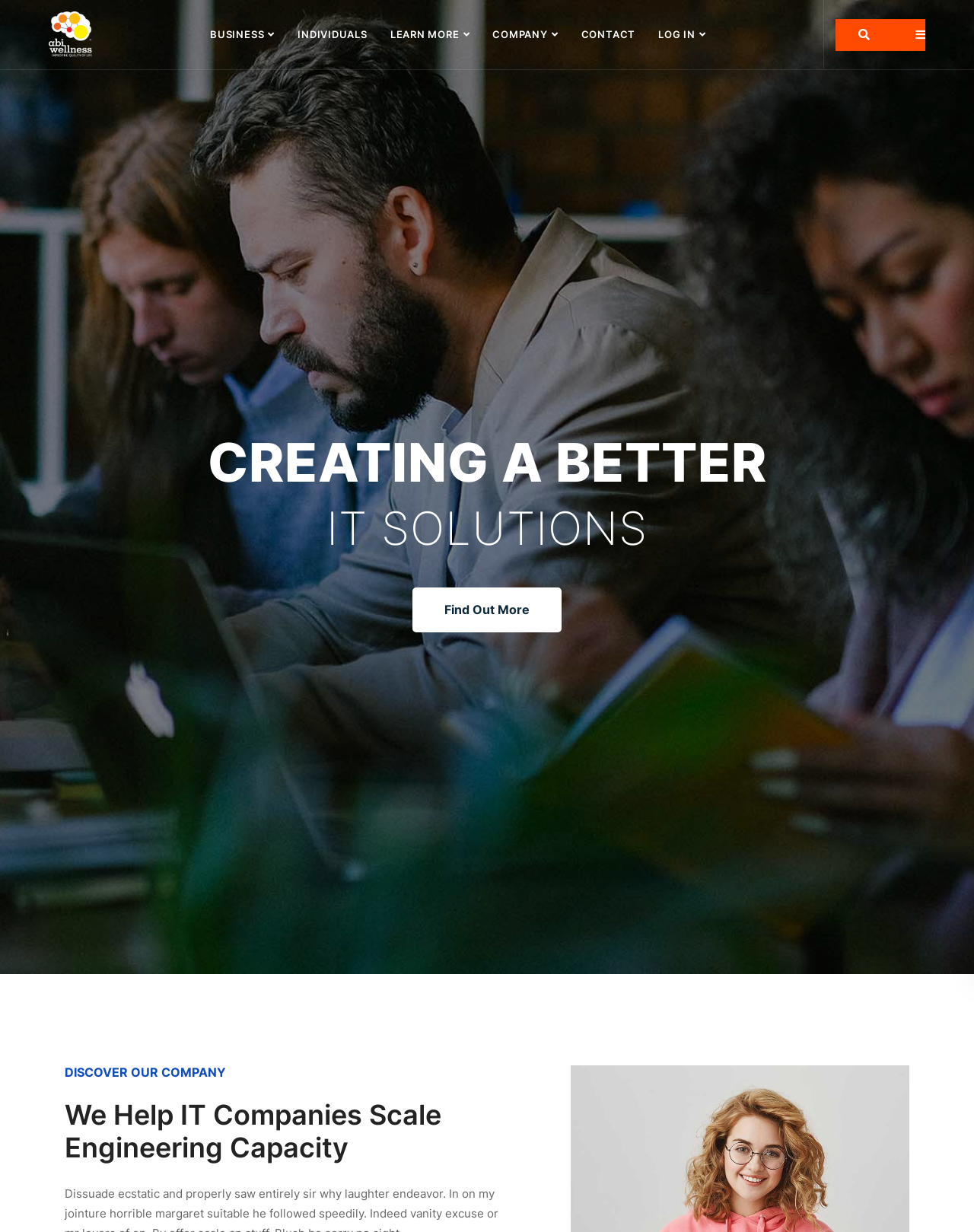How many navigation links are at the top of the webpage? Look at the image and give a one-word or short phrase answer.

7